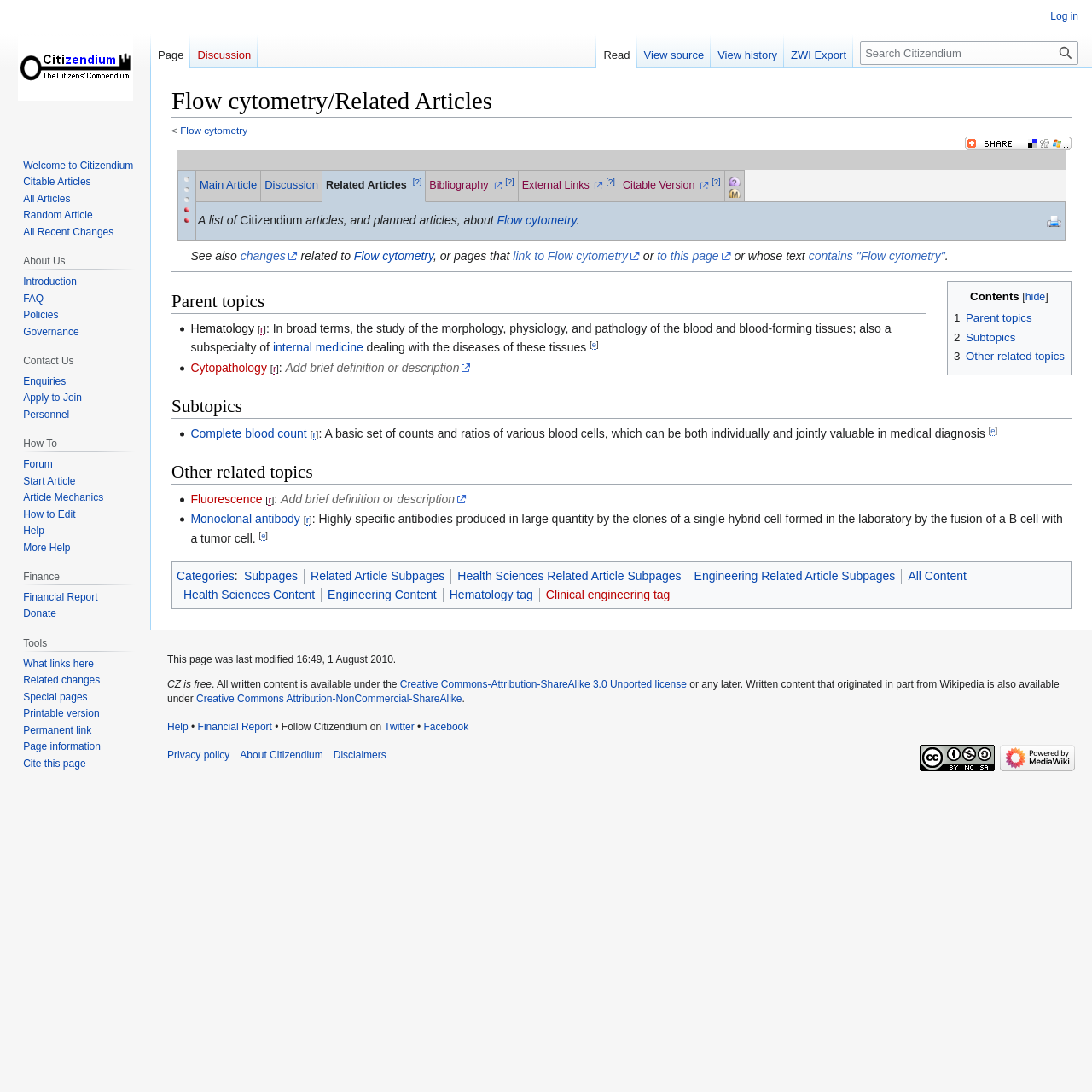Please determine the bounding box of the UI element that matches this description: Creative Commons-Attribution-ShareAlike 3.0 Unported license. The coordinates should be given as (top-left x, top-left y, bottom-right x, bottom-right y), with all values between 0 and 1.

[0.366, 0.621, 0.629, 0.632]